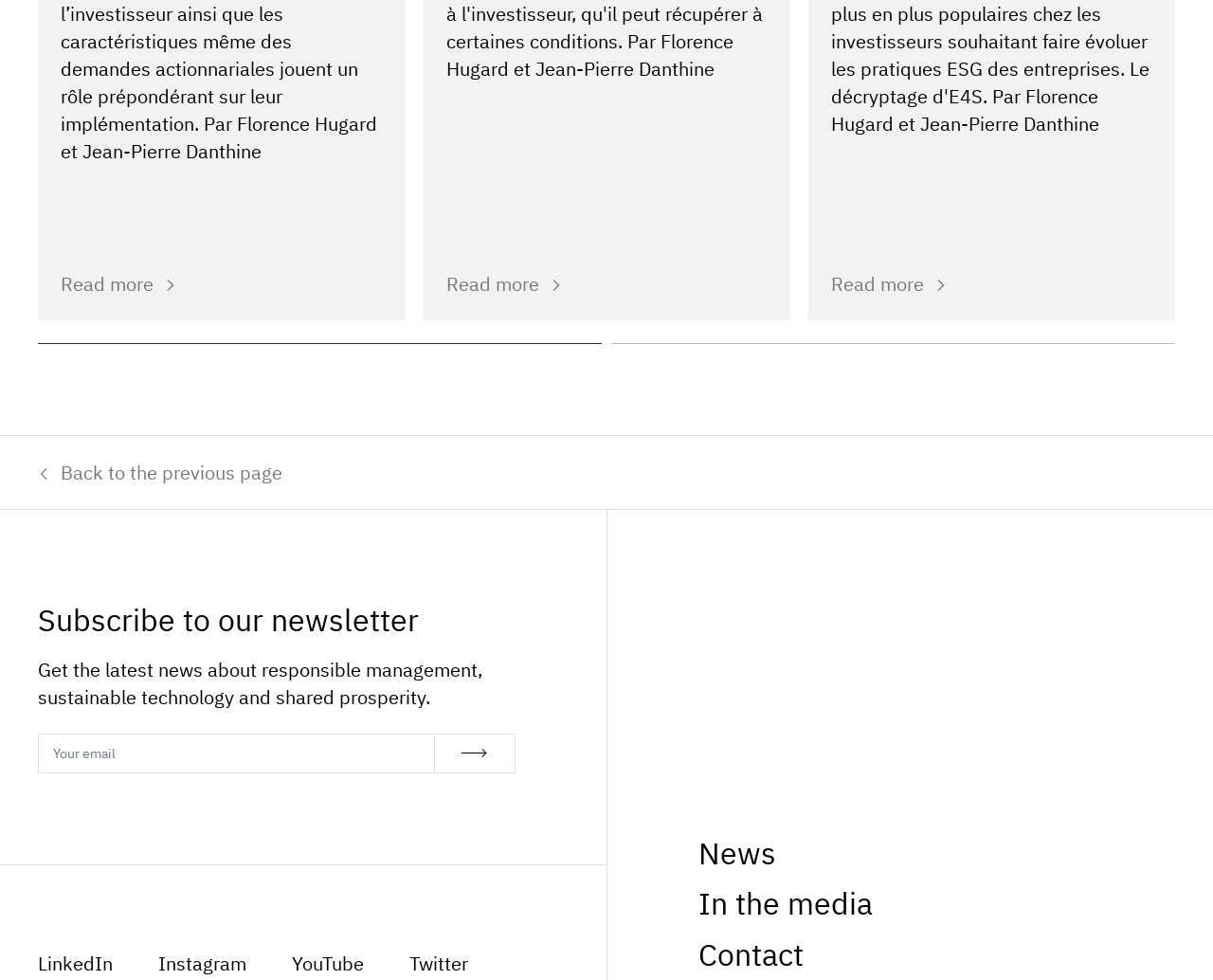Please answer the following question using a single word or phrase: 
What is the button below the textbox for?

Subscribe